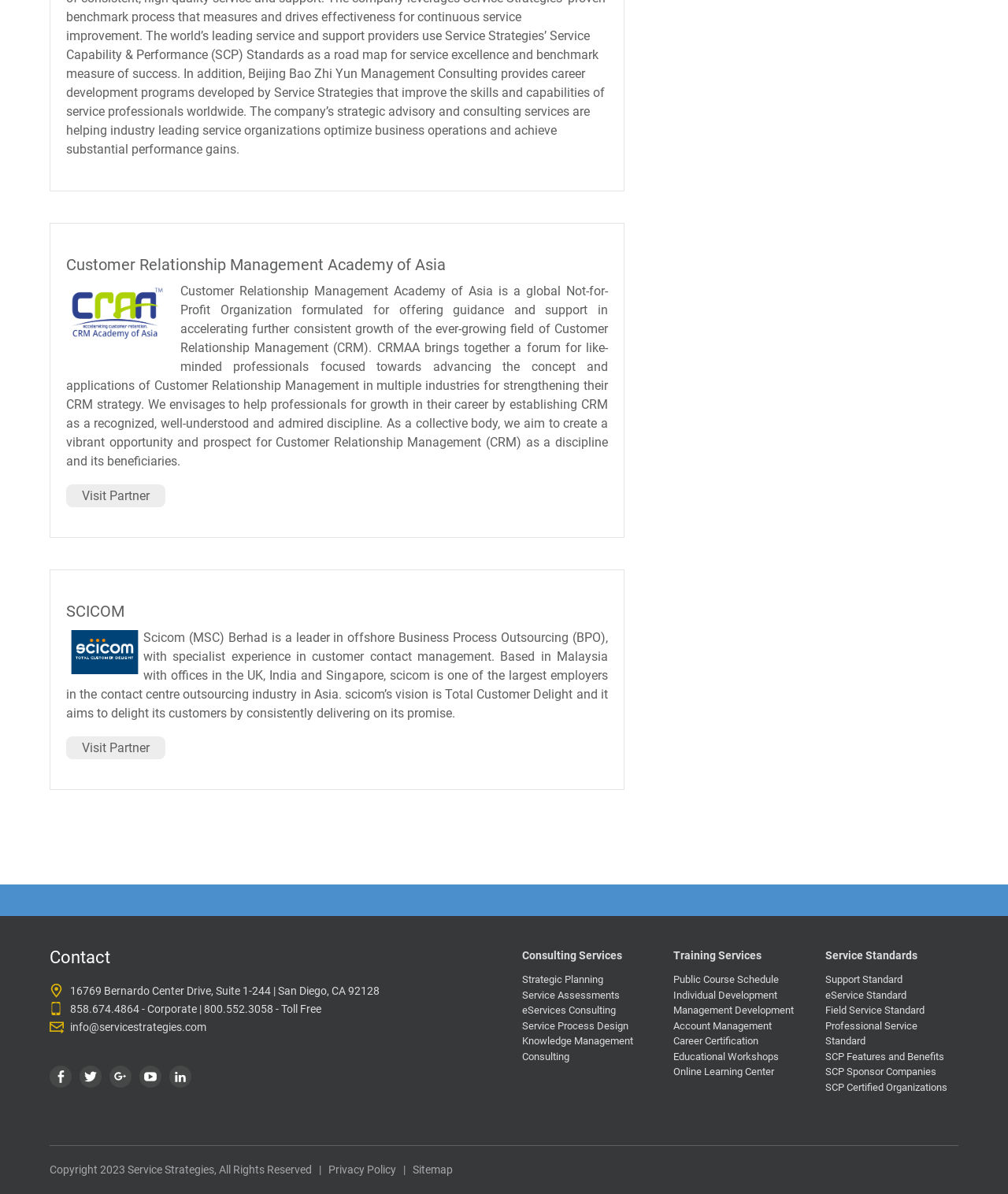Identify the bounding box coordinates for the region of the element that should be clicked to carry out the instruction: "Visit Partner". The bounding box coordinates should be four float numbers between 0 and 1, i.e., [left, top, right, bottom].

[0.066, 0.617, 0.164, 0.636]